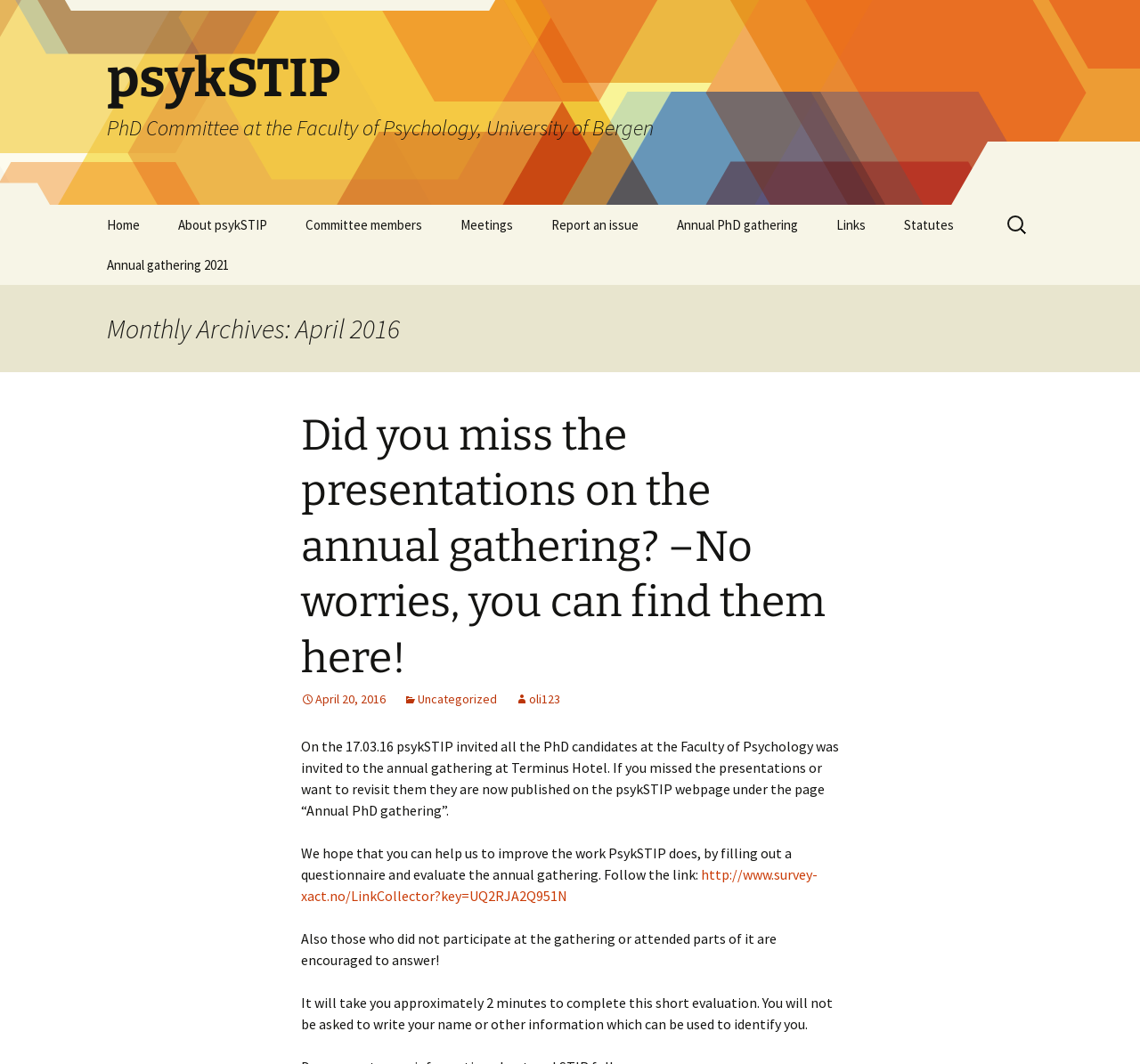Determine the bounding box coordinates of the section to be clicked to follow the instruction: "View the 'Annual Gathering 2016' presentation". The coordinates should be given as four float numbers between 0 and 1, formatted as [left, top, right, bottom].

[0.578, 0.343, 0.734, 0.393]